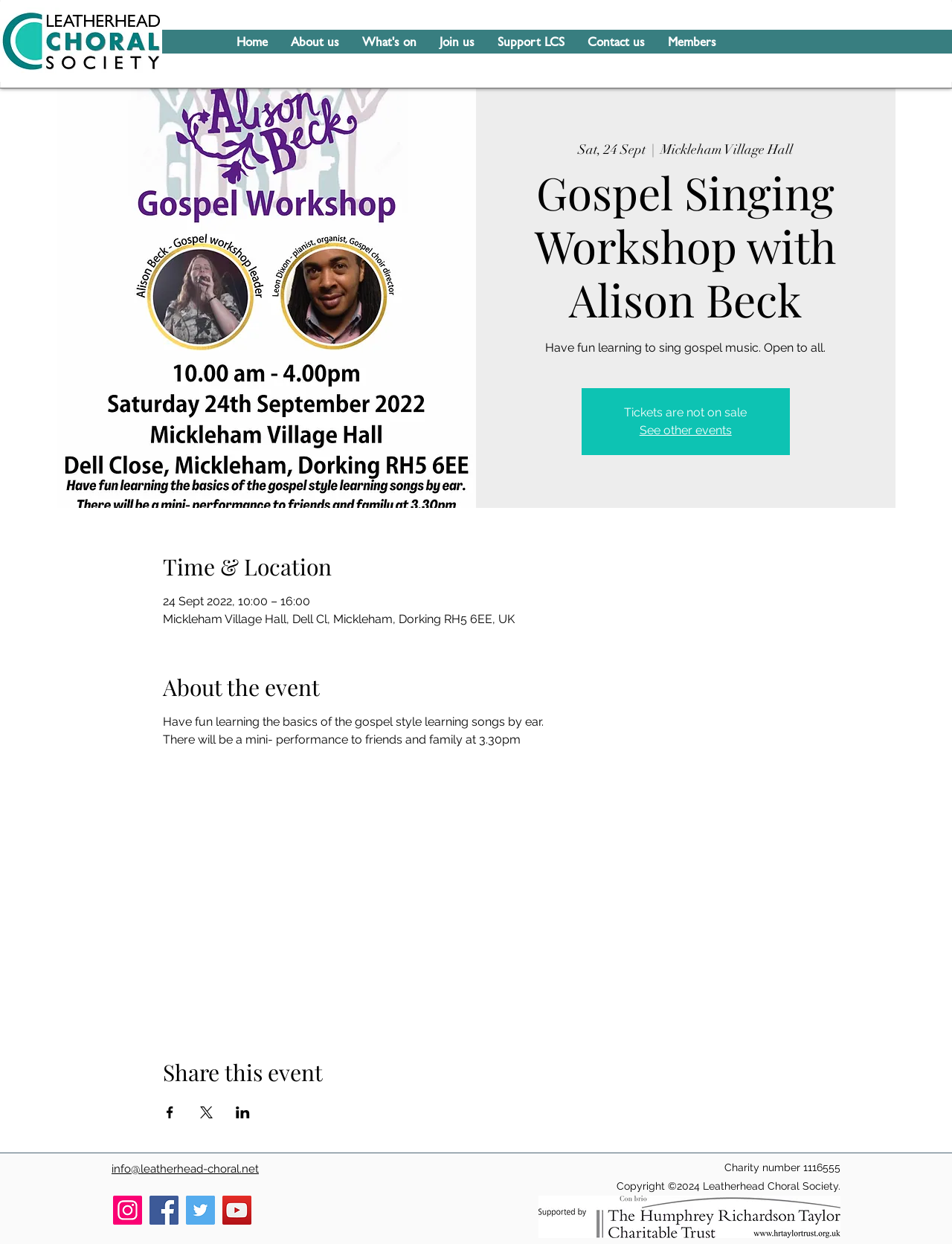Please find and provide the title of the webpage.

Gospel Singing Workshop with Alison Beck